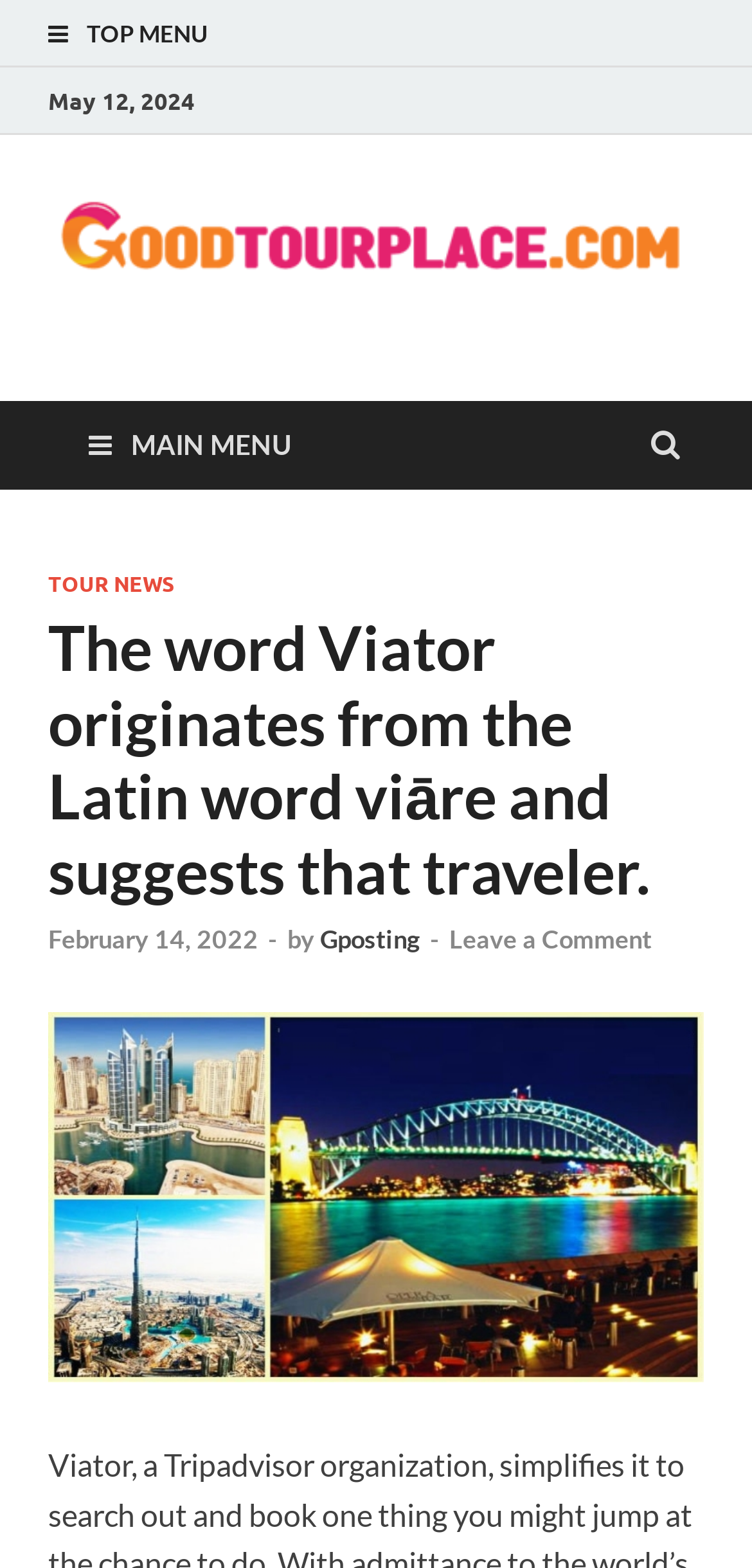Please find the bounding box coordinates of the element that you should click to achieve the following instruction: "Click on TOP MENU". The coordinates should be presented as four float numbers between 0 and 1: [left, top, right, bottom].

[0.038, 0.0, 0.962, 0.044]